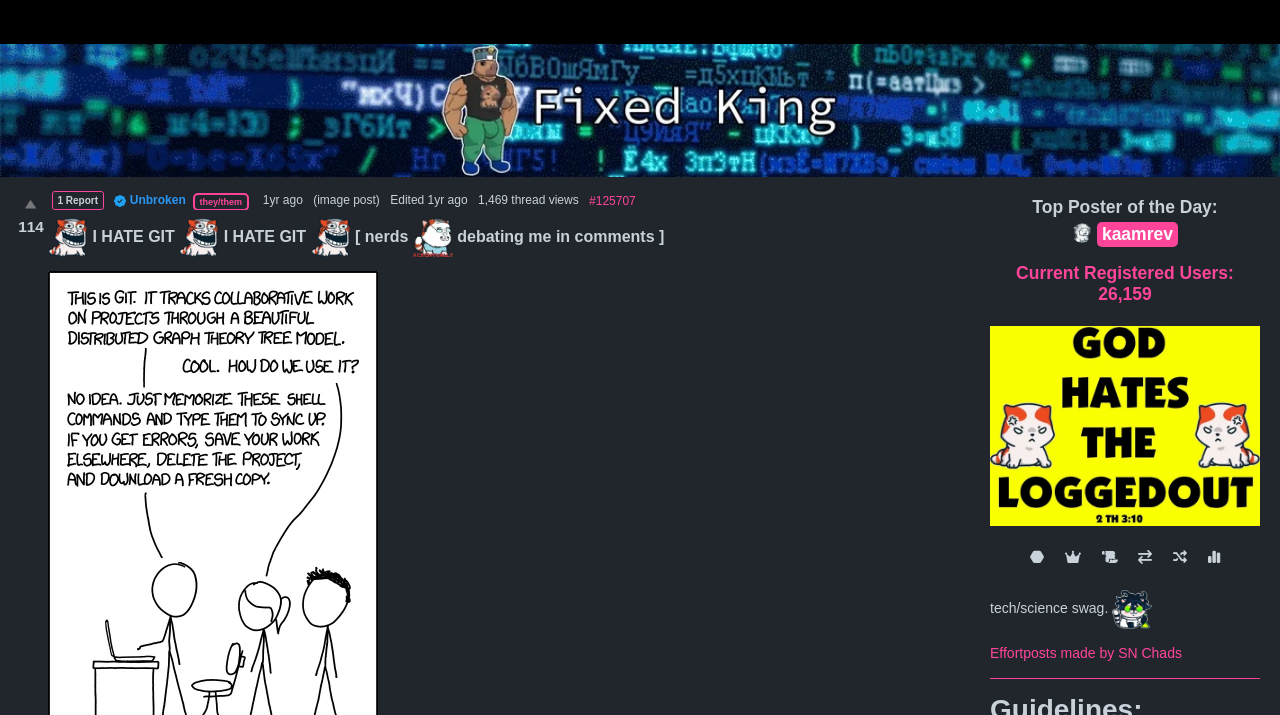What is the number of comments on the post? Examine the screenshot and reply using just one word or a brief phrase.

13